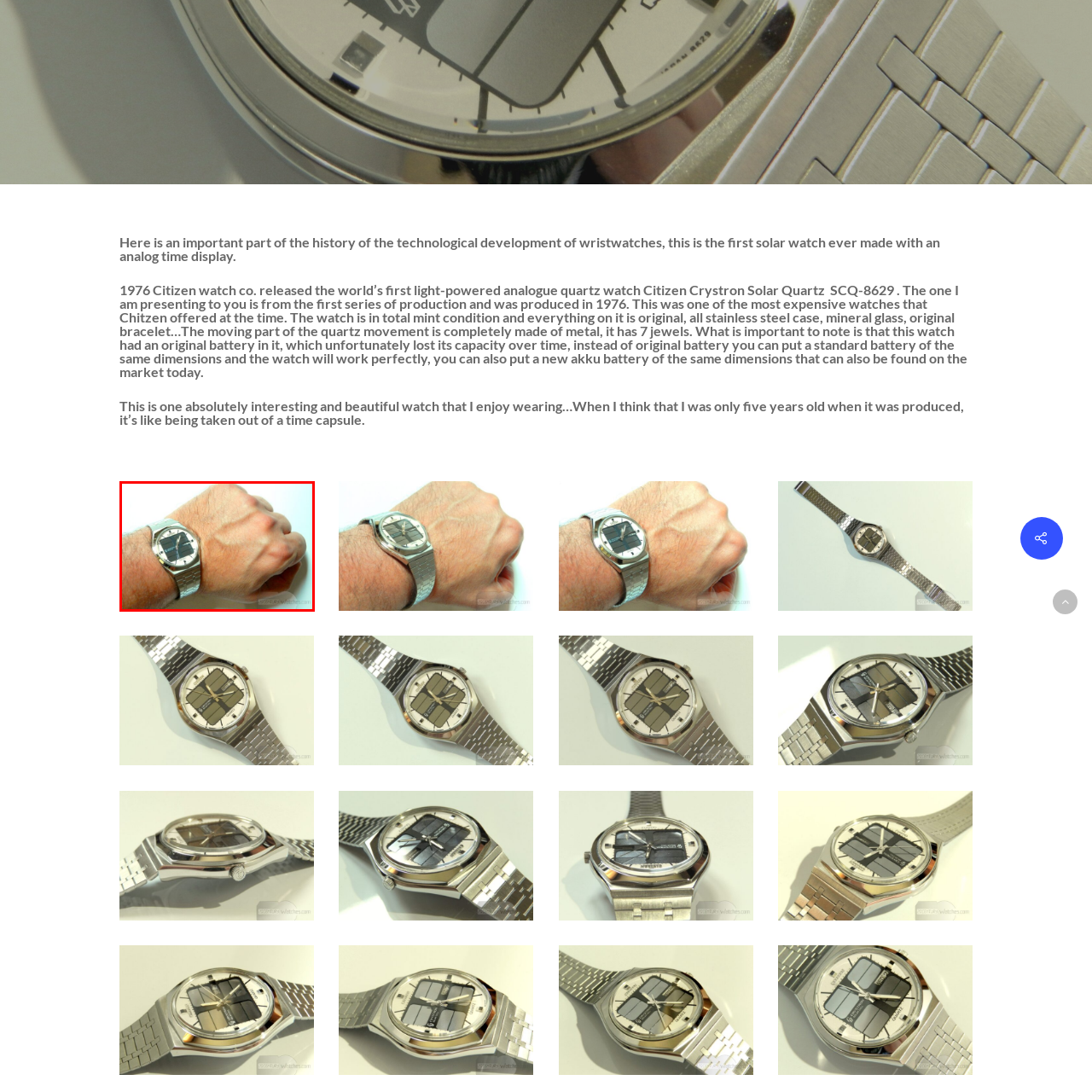Offer a detailed description of the content within the red-framed image.

This image features a wrist showcasing a 1976 Citizen Crystron Solar Quartz SCQ-8629, noted as the world’s first light-powered analog quartz watch. The watch is characterized by its sleek stainless steel case and a distinctive black dial, embodying a significant milestone in wristwatch technology. The owner’s hand elegantly supports the watch, accentuating its design and craftsmanship. The Citizen Crystron is not just a functional timepiece; it represents a blend of innovation and luxury from its era, known for having been one of the most expensive models offered by Citizen at the time of its production.